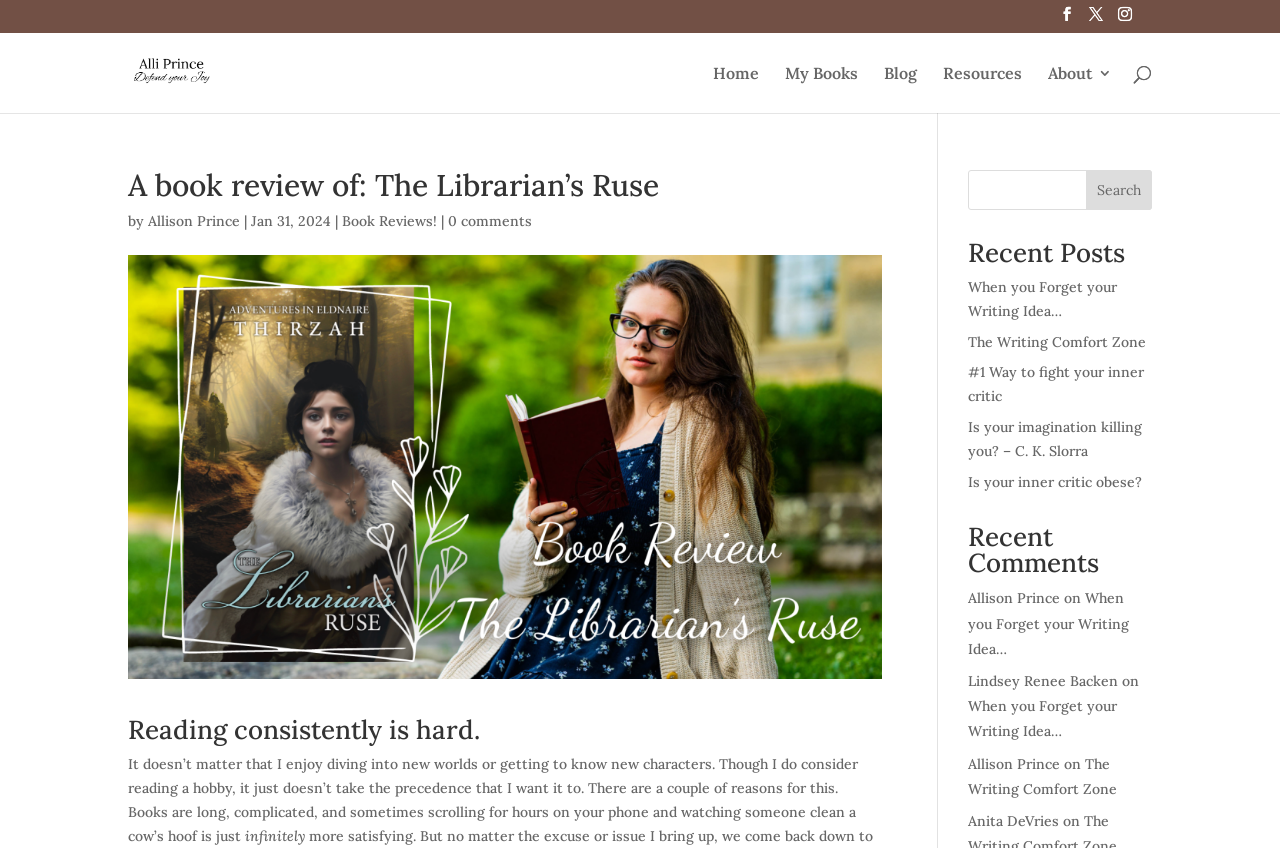Determine the bounding box coordinates of the clickable area required to perform the following instruction: "Read recent posts". The coordinates should be represented as four float numbers between 0 and 1: [left, top, right, bottom].

[0.756, 0.283, 0.9, 0.325]